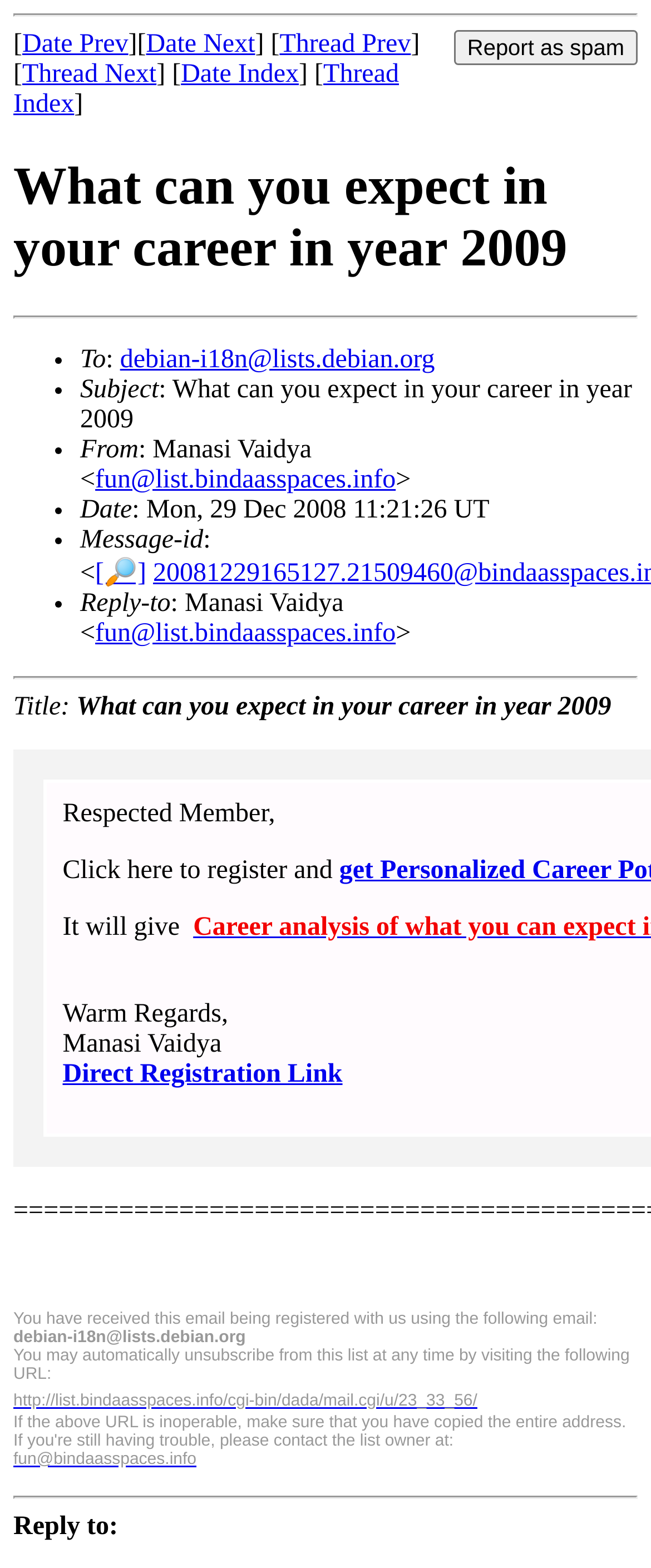What is the subject of the email?
Provide a comprehensive and detailed answer to the question.

The subject of the email is specified in the 'Subject' section of the email header, which is 'What can you expect in your career in year 2009'. This subject line suggests that the email is related to career expectations in the year 2009.